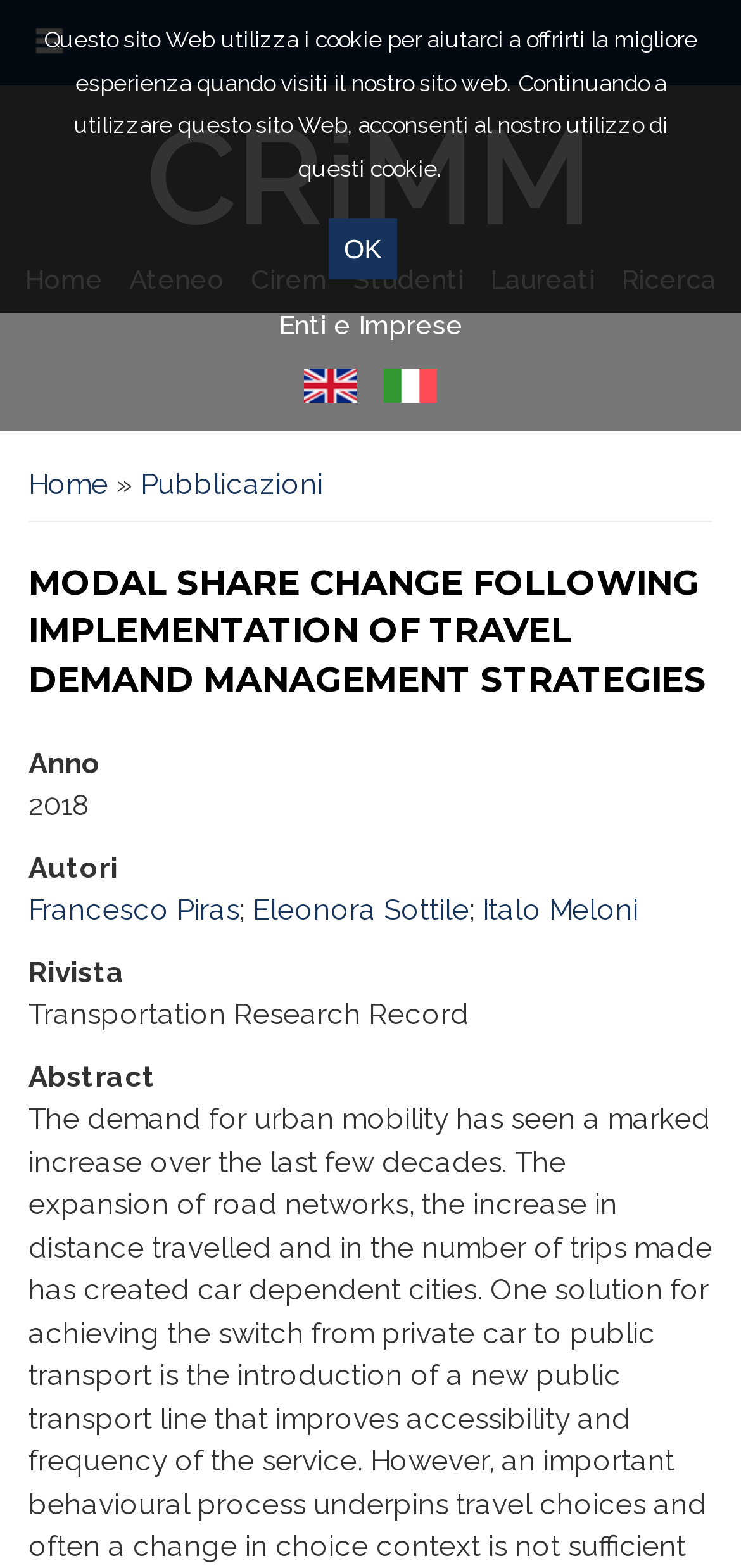Please find the bounding box for the following UI element description. Provide the coordinates in (top-left x, top-left y, bottom-right x, bottom-right y) format, with values between 0 and 1: 5 -24

None